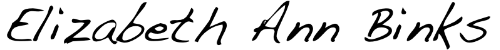Please provide a detailed answer to the question below based on the screenshot: 
What shaped Elizabeth Ann Binks' career?

According to the context surrounding the image, Elizabeth Ann Binks' career was shaped by her early experiences in a church choir and formative lessons, which had a significant influence on her journey in the music world.